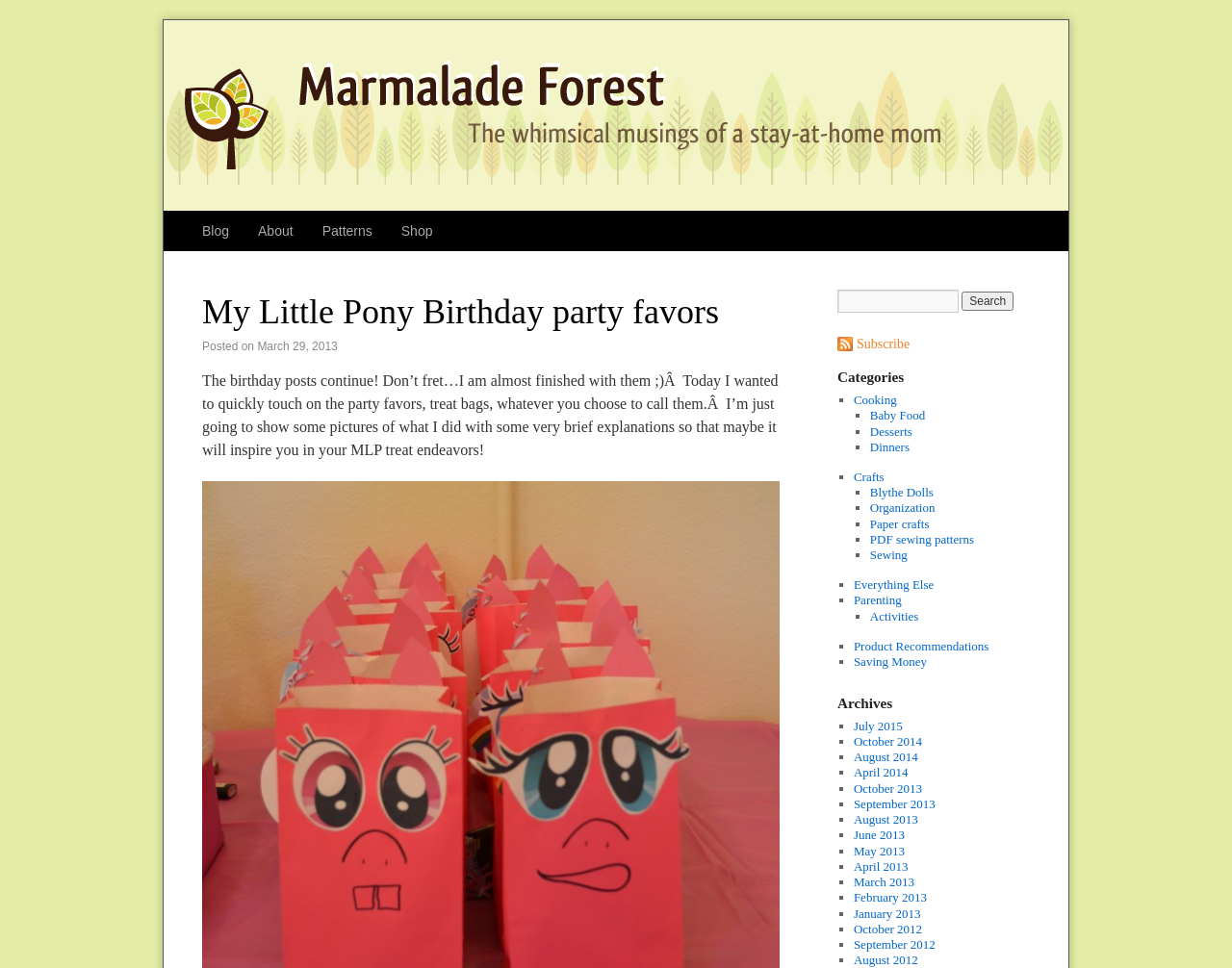What is the purpose of the search box?
Using the image, give a concise answer in the form of a single word or short phrase.

To search the website